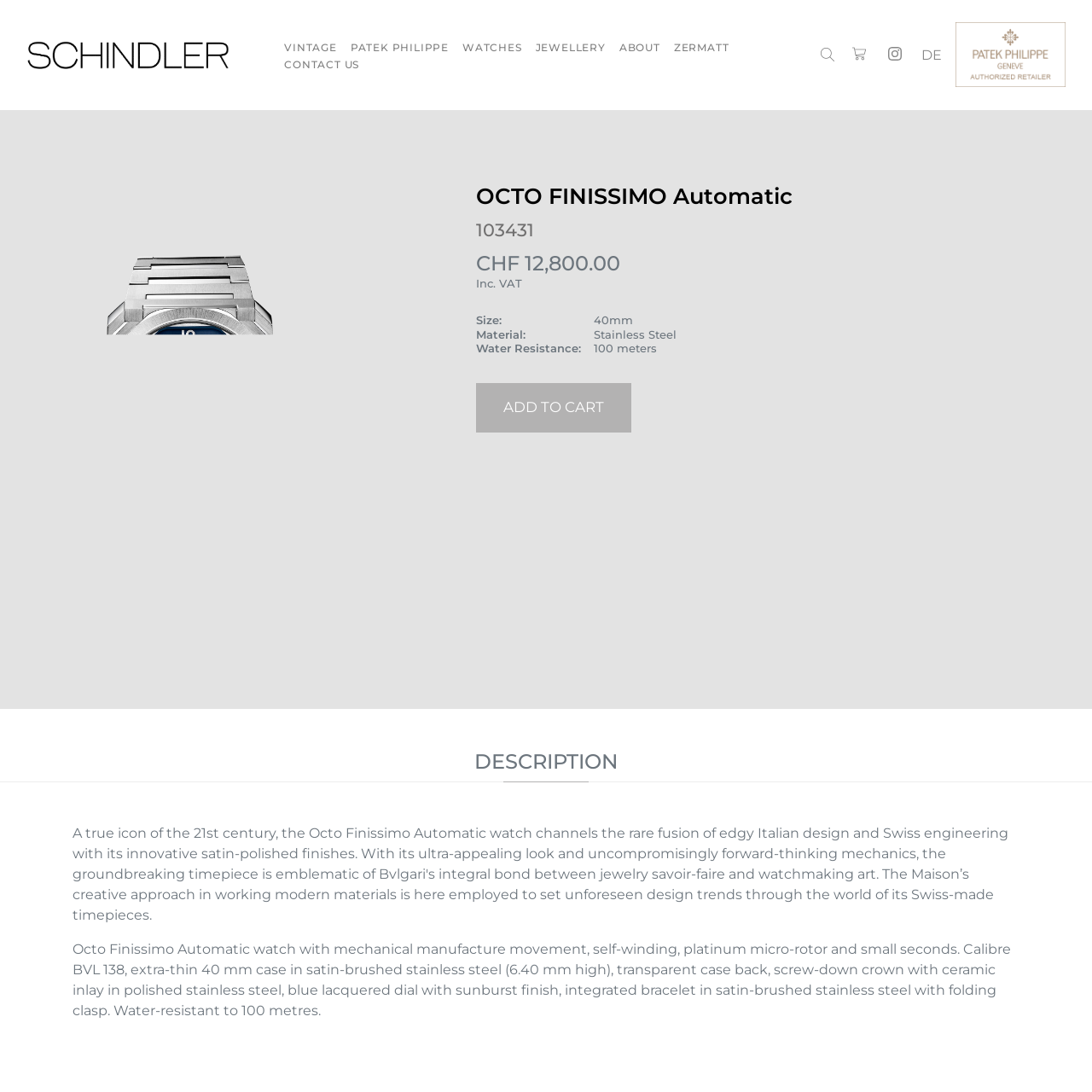Given the description "Add to Cart", provide the bounding box coordinates of the corresponding UI element.

[0.436, 0.351, 0.578, 0.396]